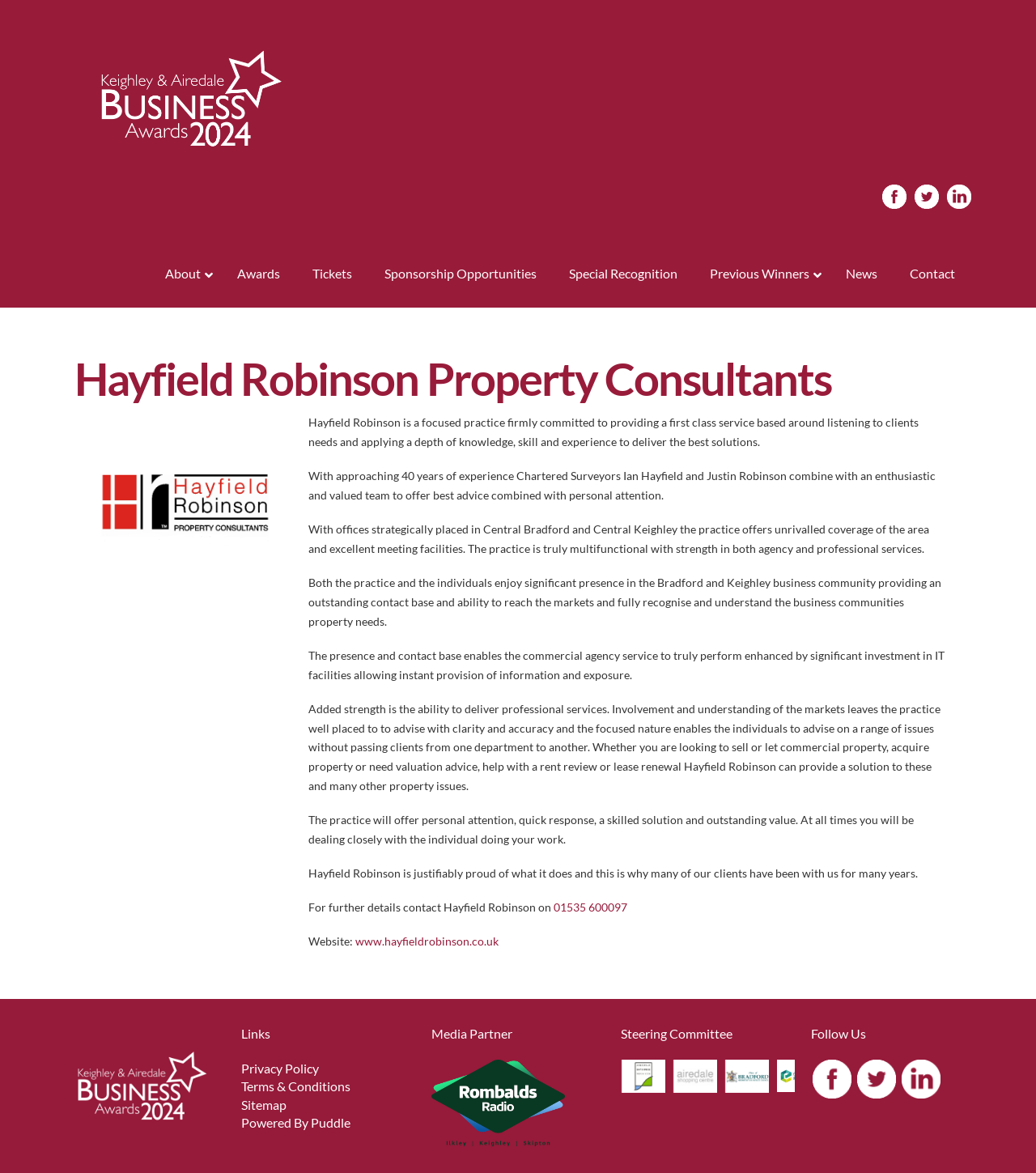Indicate the bounding box coordinates of the element that needs to be clicked to satisfy the following instruction: "View previous winners". The coordinates should be four float numbers between 0 and 1, i.e., [left, top, right, bottom].

[0.67, 0.216, 0.801, 0.251]